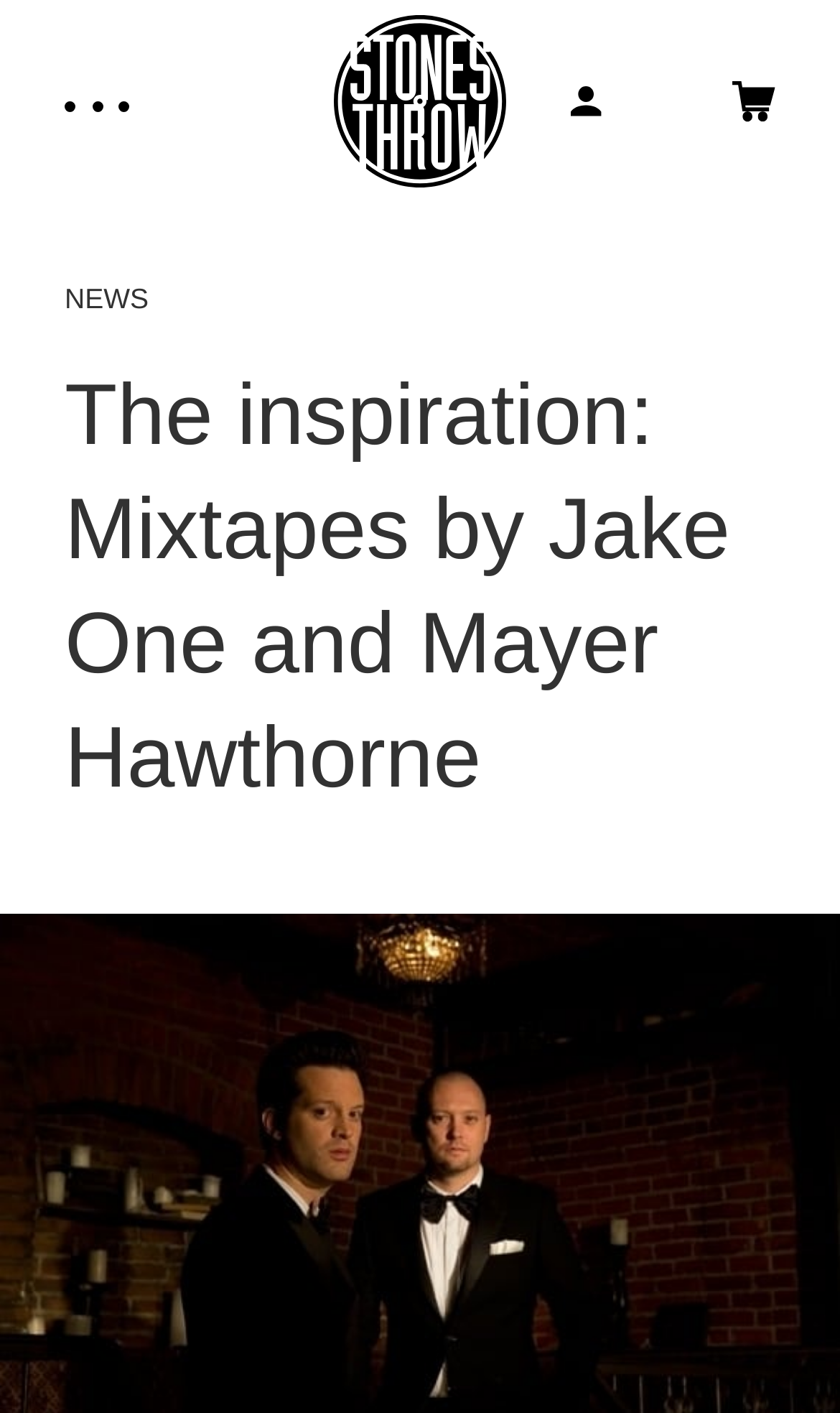How many images are associated with the links on the page?
Using the image as a reference, answer with just one word or a short phrase.

9